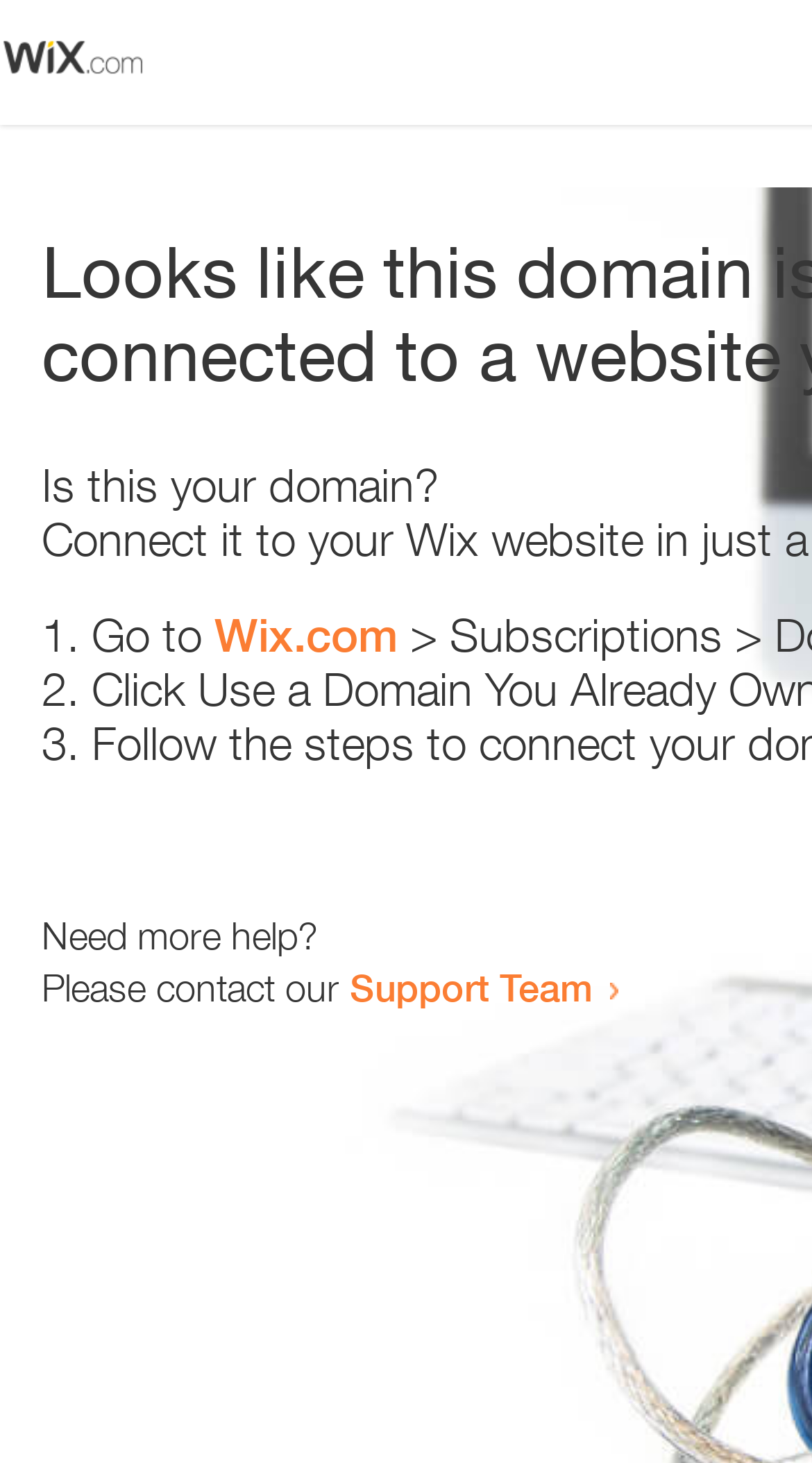What is the purpose of the webpage?
Please give a detailed and elaborate answer to the question based on the image.

The webpage contains a message 'Is this your domain?' and provides steps to resolve an error, which suggests that the purpose of the webpage is to help users resolve an error related to their domain.